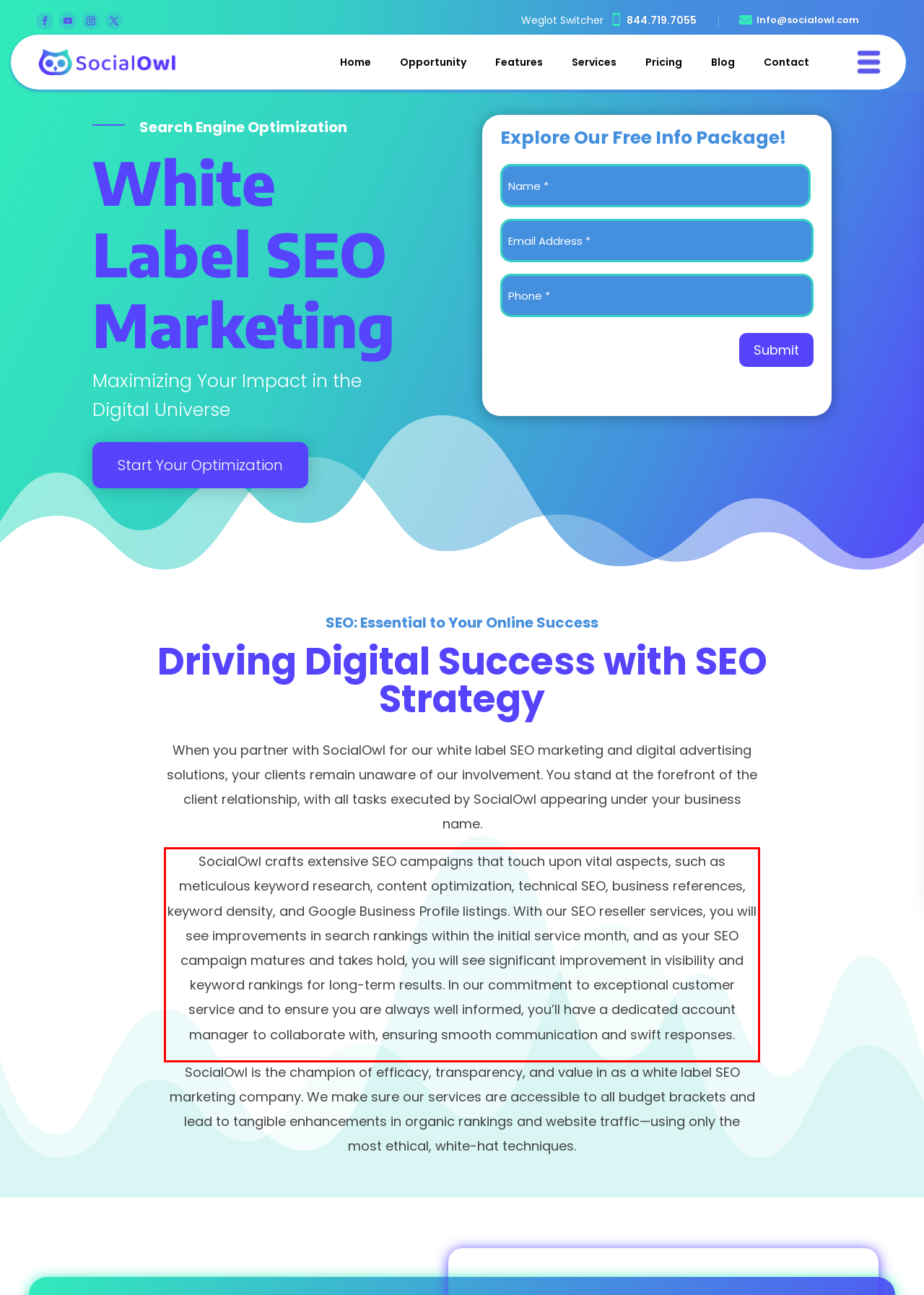Using the provided webpage screenshot, identify and read the text within the red rectangle bounding box.

SocialOwl crafts extensive SEO campaigns that touch upon vital aspects, such as meticulous keyword research, content optimization, technical SEO, business references, keyword density, and Google Business Profile listings. With our SEO reseller services, you will see improvements in search rankings within the initial service month, and as your SEO campaign matures and takes hold, you will see significant improvement in visibility and keyword rankings for long-term results. In our commitment to exceptional customer service and to ensure you are always well informed, you’ll have a dedicated account manager to collaborate with, ensuring smooth communication and swift responses.